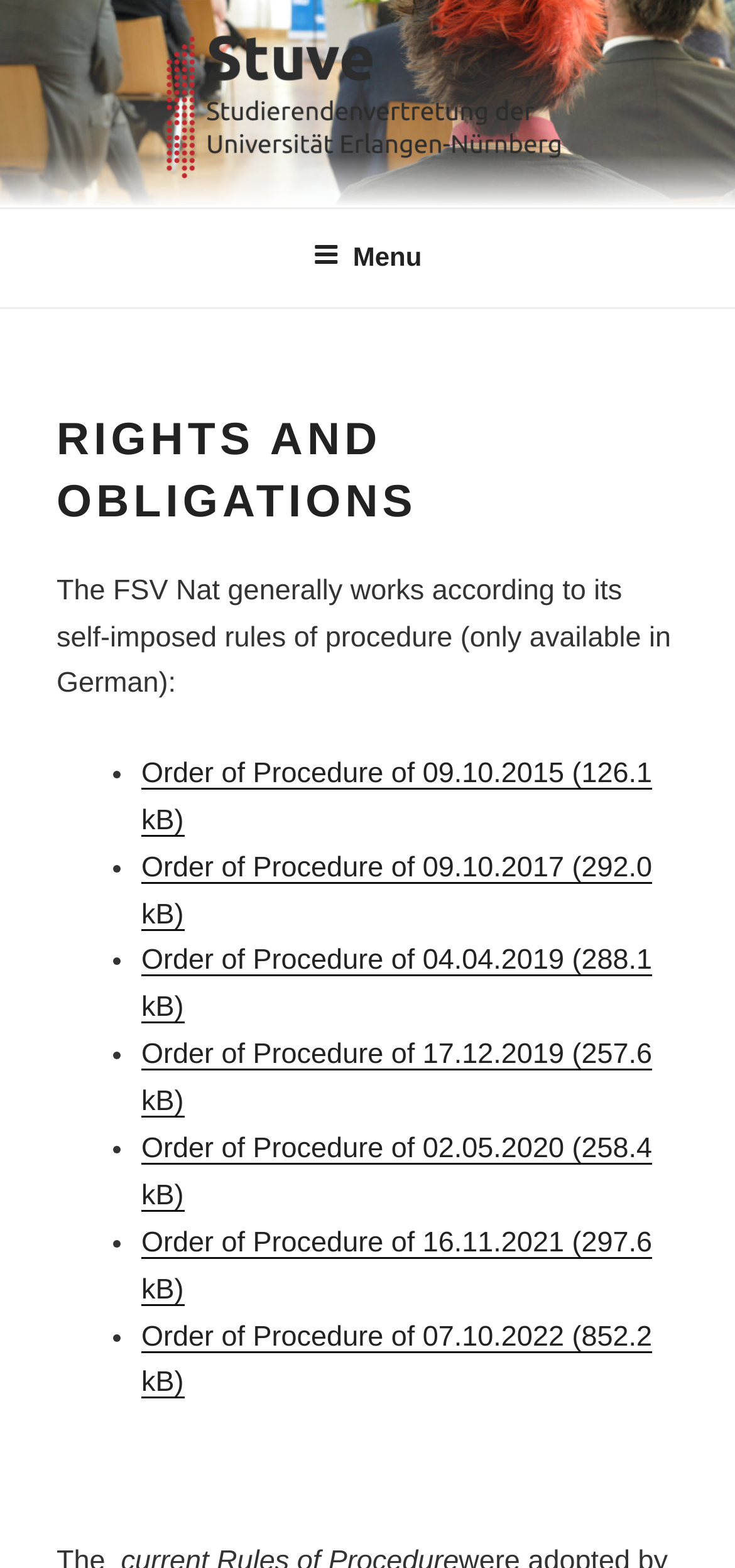What is the FSV Nat based on?
Refer to the image and provide a detailed answer to the question.

According to the text on the webpage, 'The FSV Nat generally works according to its self-imposed rules of procedure'. This implies that the FSV Nat is based on its own rules of procedure.